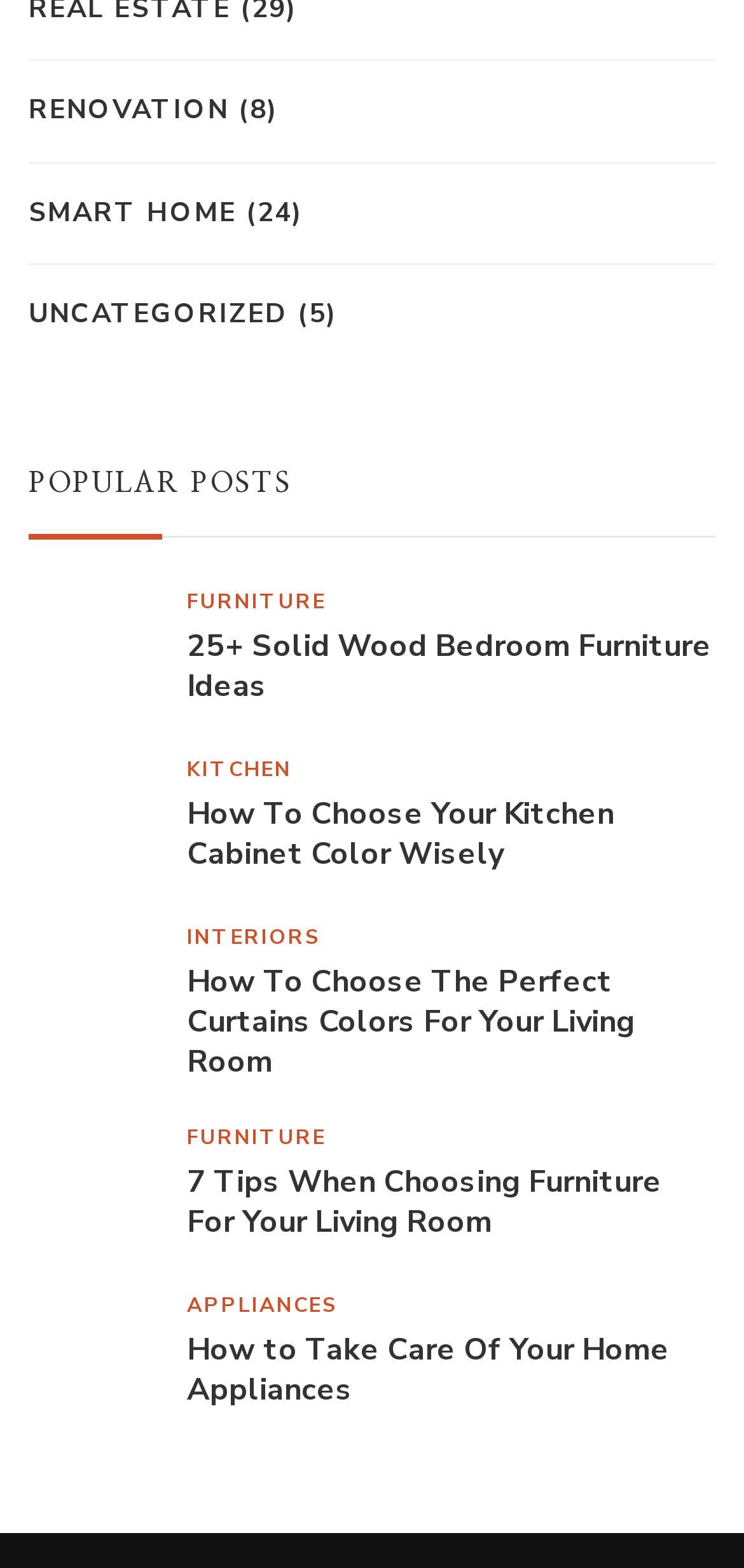How many categories are listed at the top of the webpage?
Please provide an in-depth and detailed response to the question.

I counted the number of link elements that are direct children of the root element and found 4 links: 'RENOVATION', 'SMART HOME', 'UNCATEGORIZED', and 'FURNITURE'. Therefore, there are 4 categories listed at the top of the webpage.